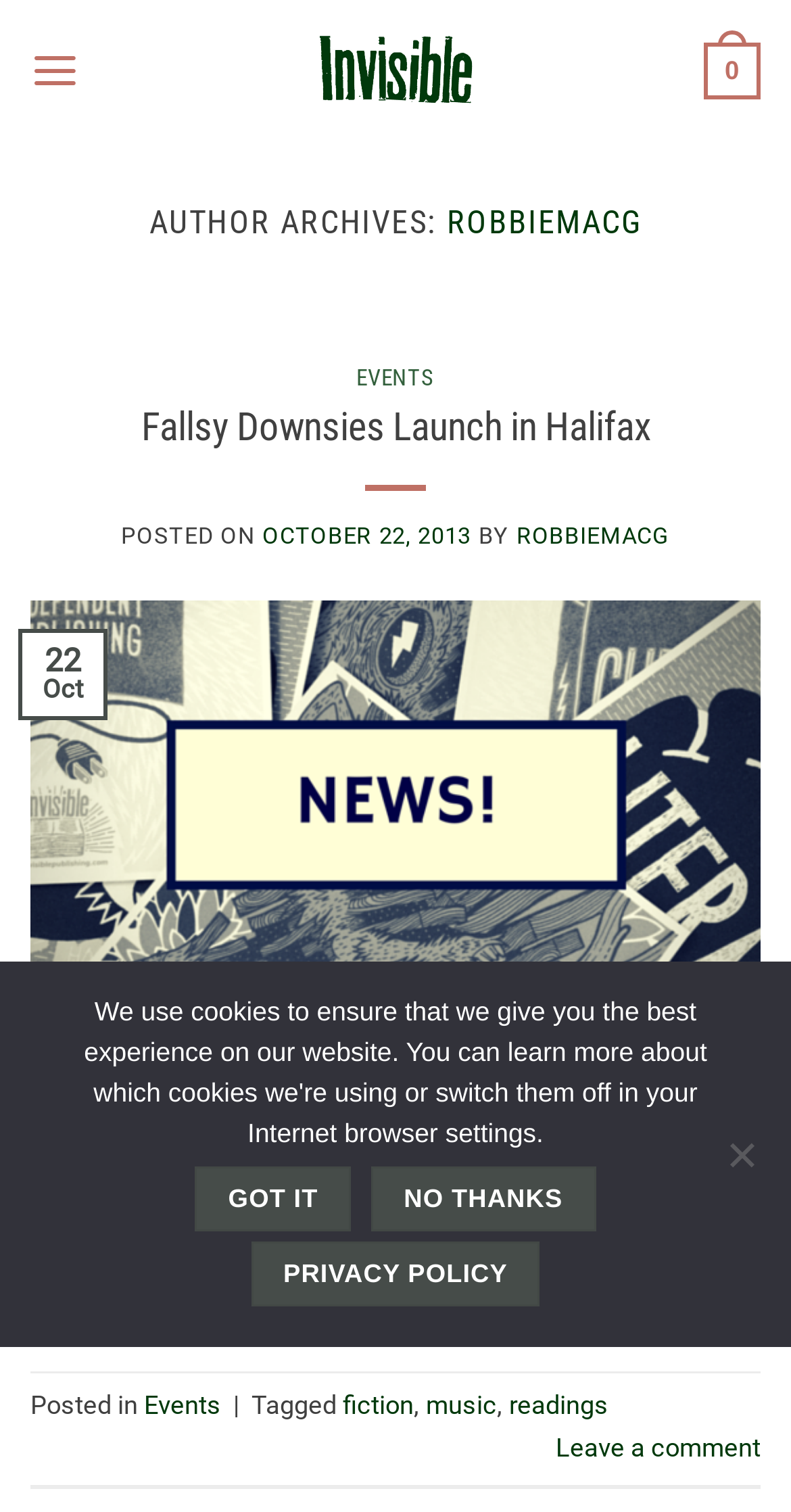What is the location of the event?
Look at the image and answer the question with a single word or phrase.

Carleton